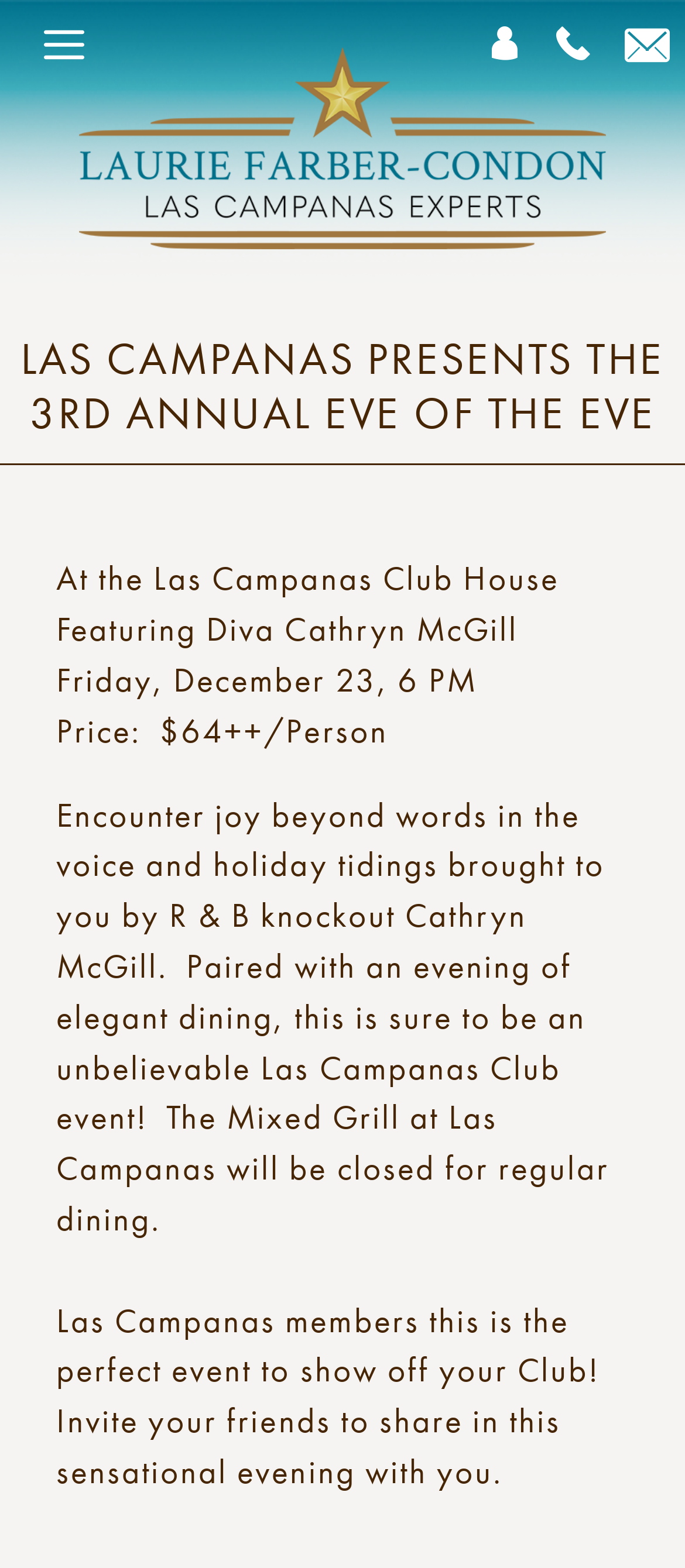Identify the coordinates of the bounding box for the element described below: "Login". Return the coordinates as four float numbers between 0 and 1: [left, top, right, bottom].

[0.671, 0.016, 0.76, 0.041]